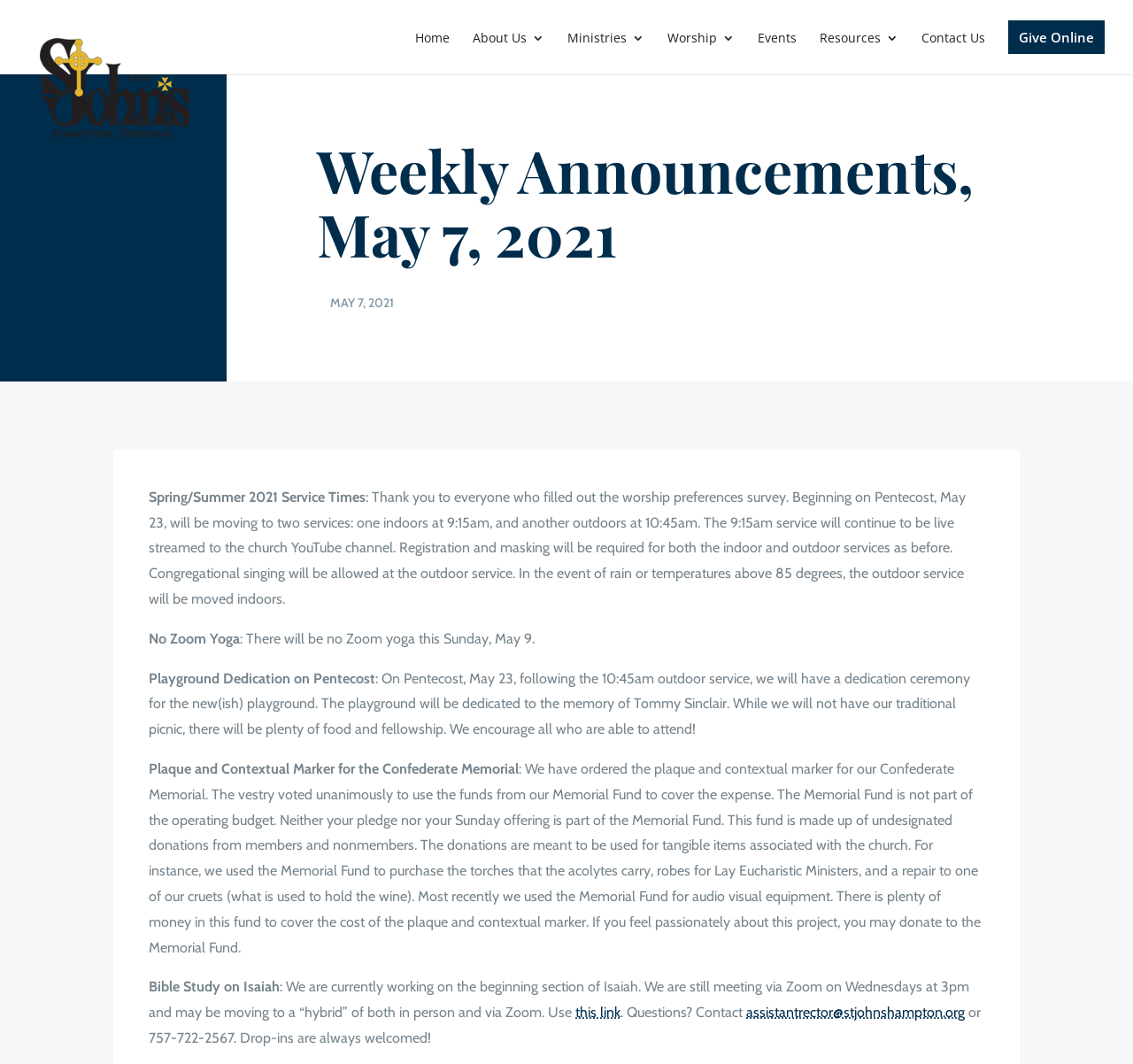Provide a one-word or one-phrase answer to the question:
What is the date of the weekly announcements?

May 7, 2021